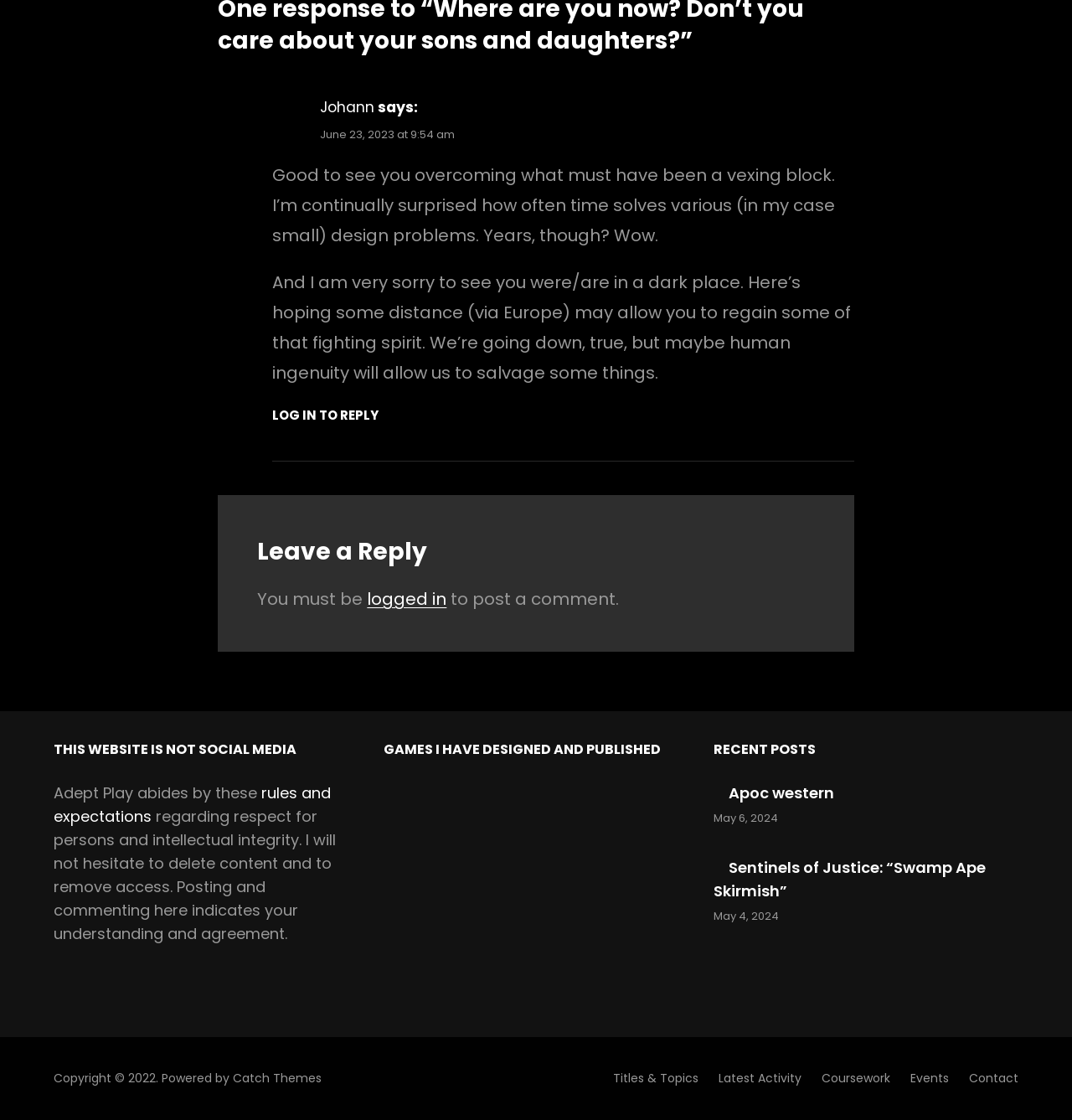Bounding box coordinates are given in the format (top-left x, top-left y, bottom-right x, bottom-right y). All values should be floating point numbers between 0 and 1. Provide the bounding box coordinate for the UI element described as: Contact

[0.904, 0.947, 0.95, 0.979]